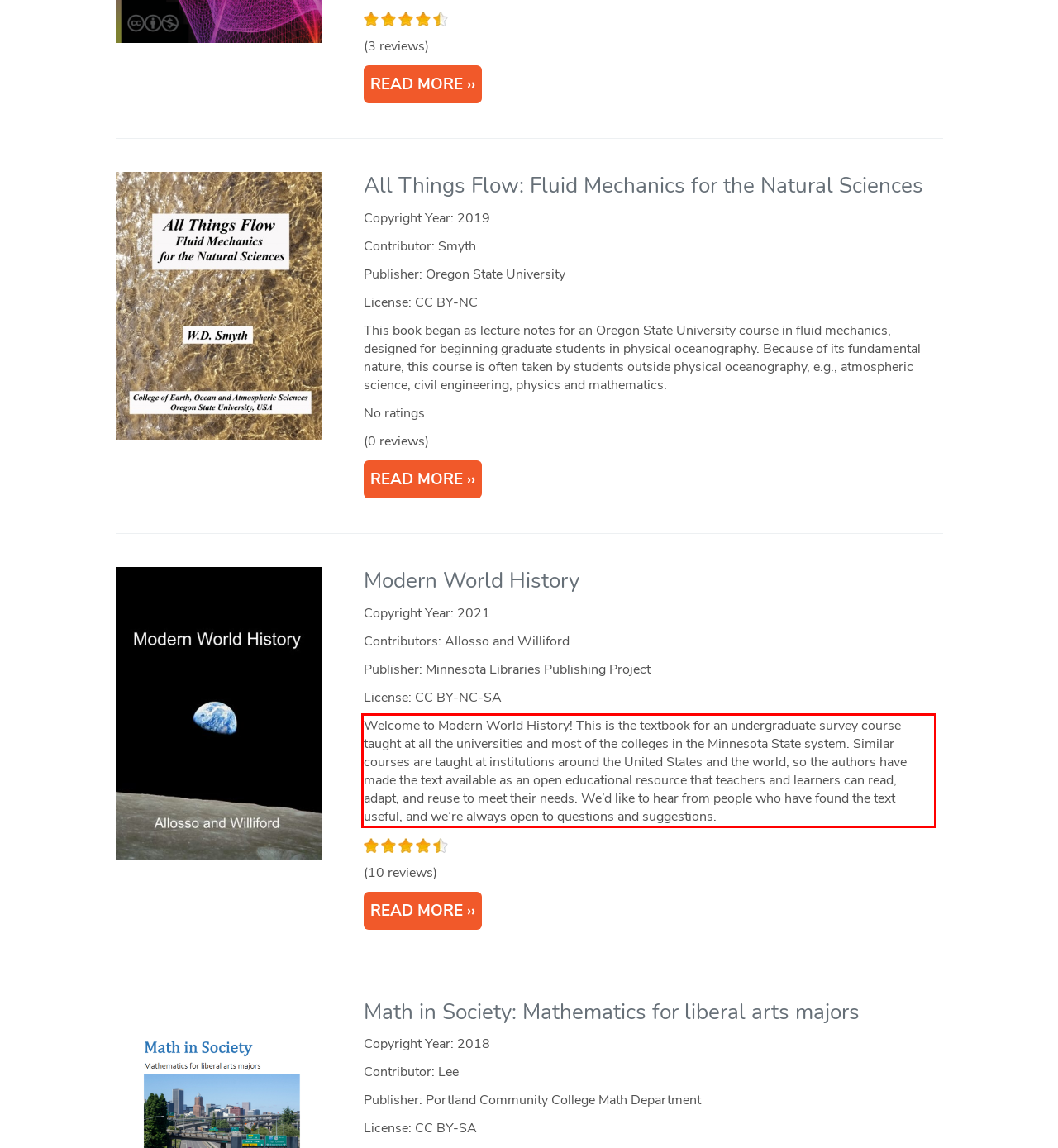Examine the webpage screenshot, find the red bounding box, and extract the text content within this marked area.

Welcome to Modern World History! This is the textbook for an undergraduate survey course taught at all the universities and most of the colleges in the Minnesota State system. Similar courses are taught at institutions around the United States and the world, so the authors have made the text available as an open educational resource that teachers and learners can read, adapt, and reuse to meet their needs. We’d like to hear from people who have found the text useful, and we’re always open to questions and suggestions.